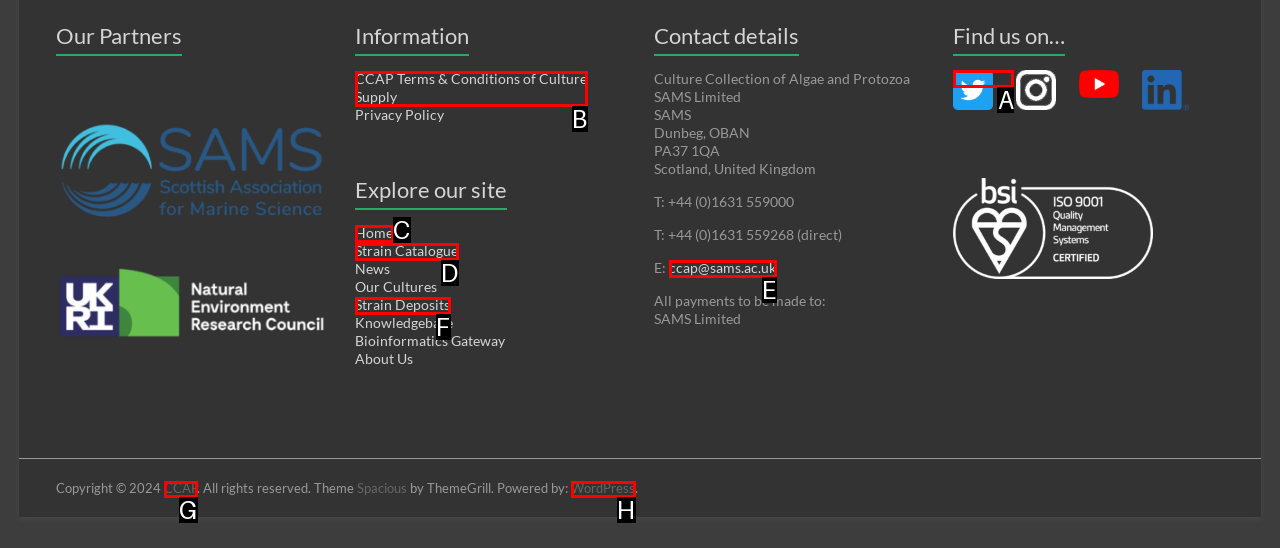Identify the letter of the UI element you should interact with to perform the task: Find us on Twitter
Reply with the appropriate letter of the option.

A